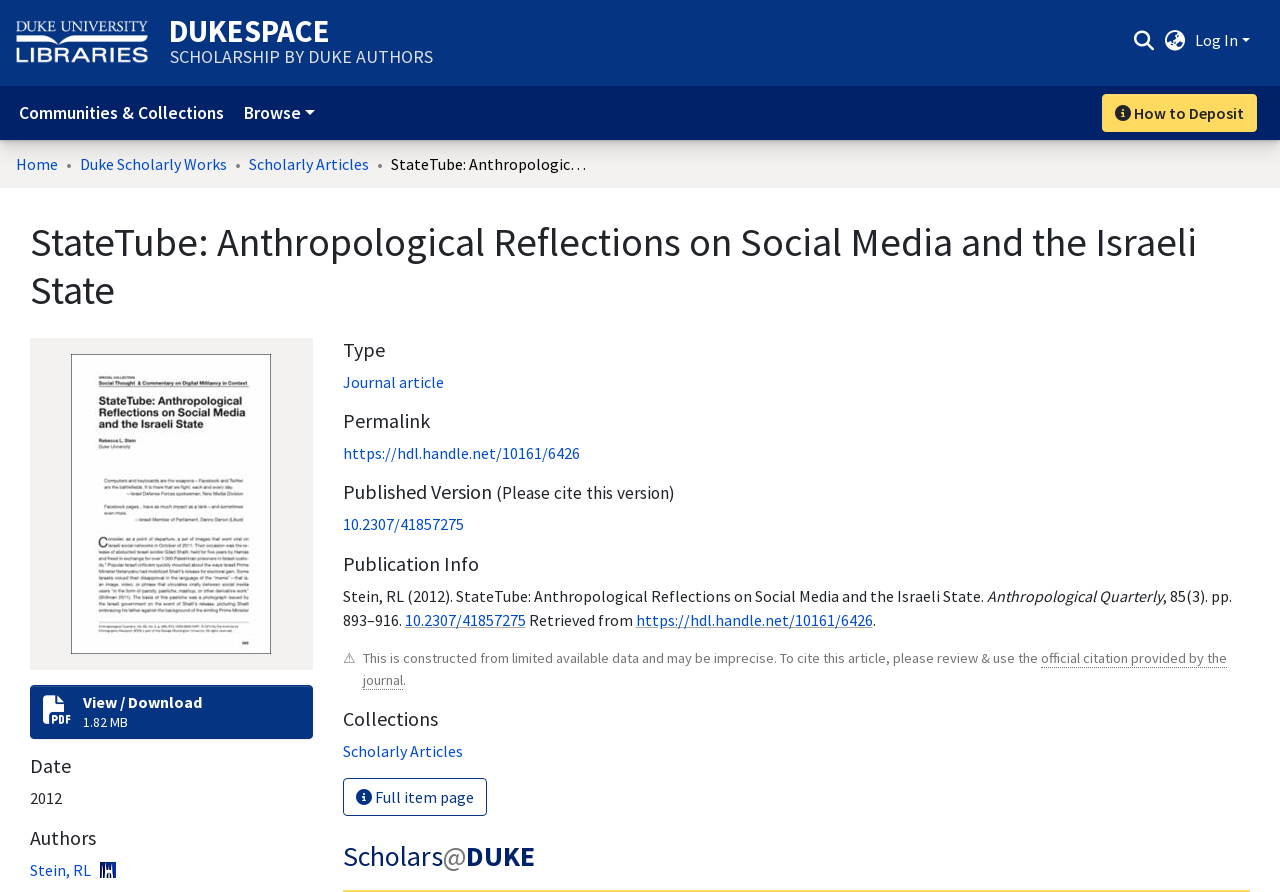What is the name of the journal?
Provide a thorough and detailed answer to the question.

I found the answer by looking at the section 'Publication Info' on the webpage, where it lists the name of the journal as 'Anthropological Quarterly'.